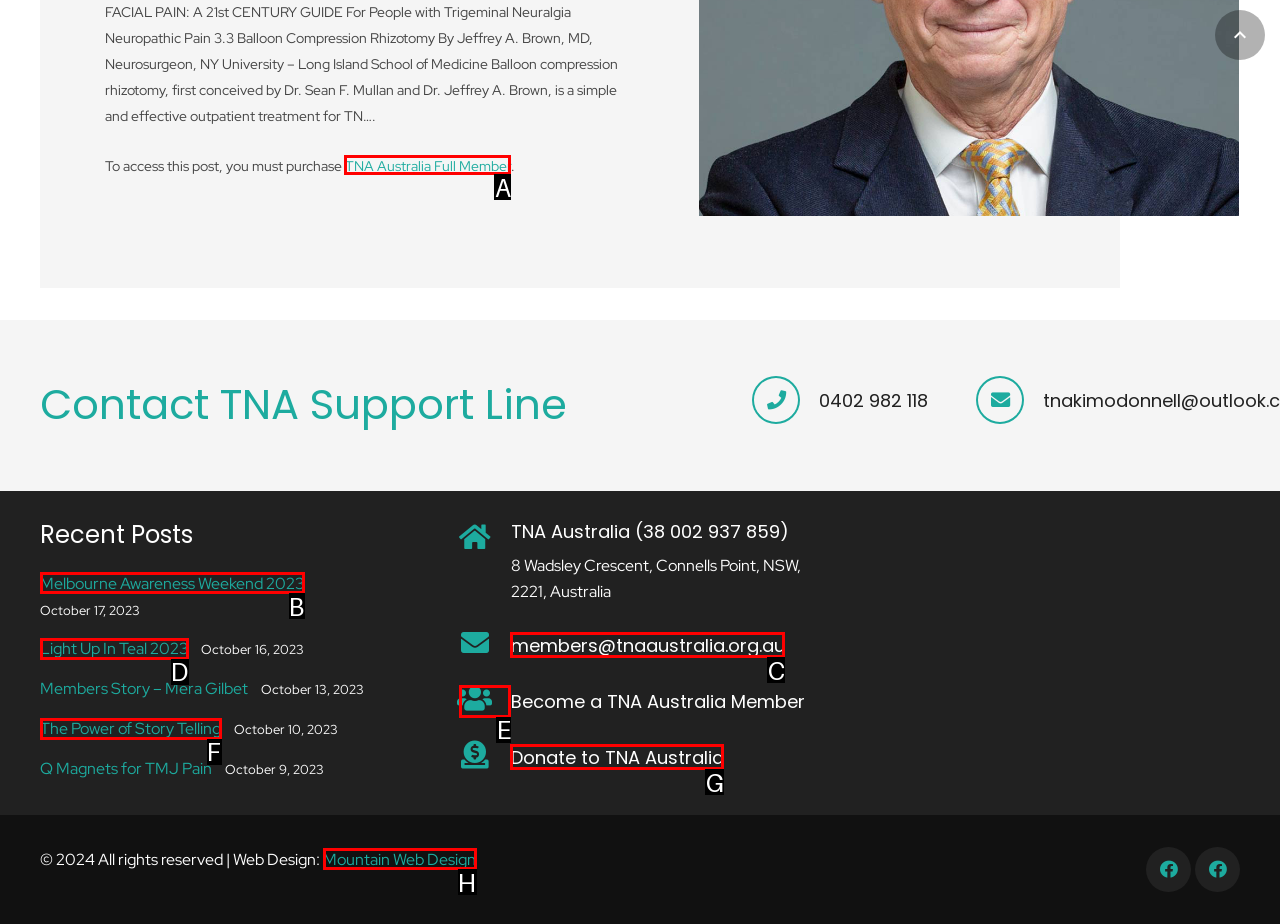Find the HTML element that corresponds to the description: Melbourne Awareness Weekend 2023. Indicate your selection by the letter of the appropriate option.

B